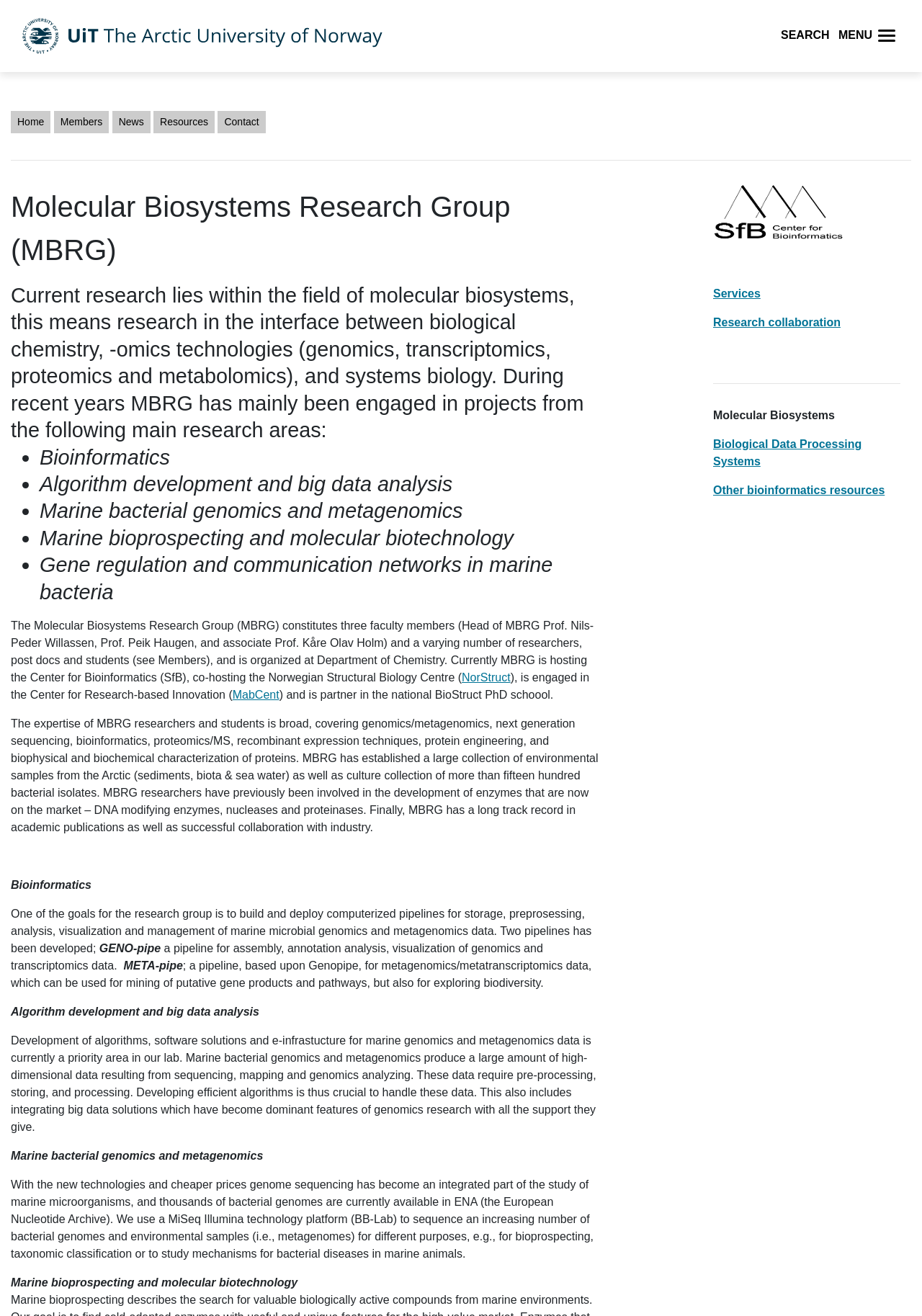Determine the bounding box coordinates of the UI element described below. Use the format (top-left x, top-left y, bottom-right x, bottom-right y) with floating point numbers between 0 and 1: Research collaboration

[0.773, 0.24, 0.912, 0.25]